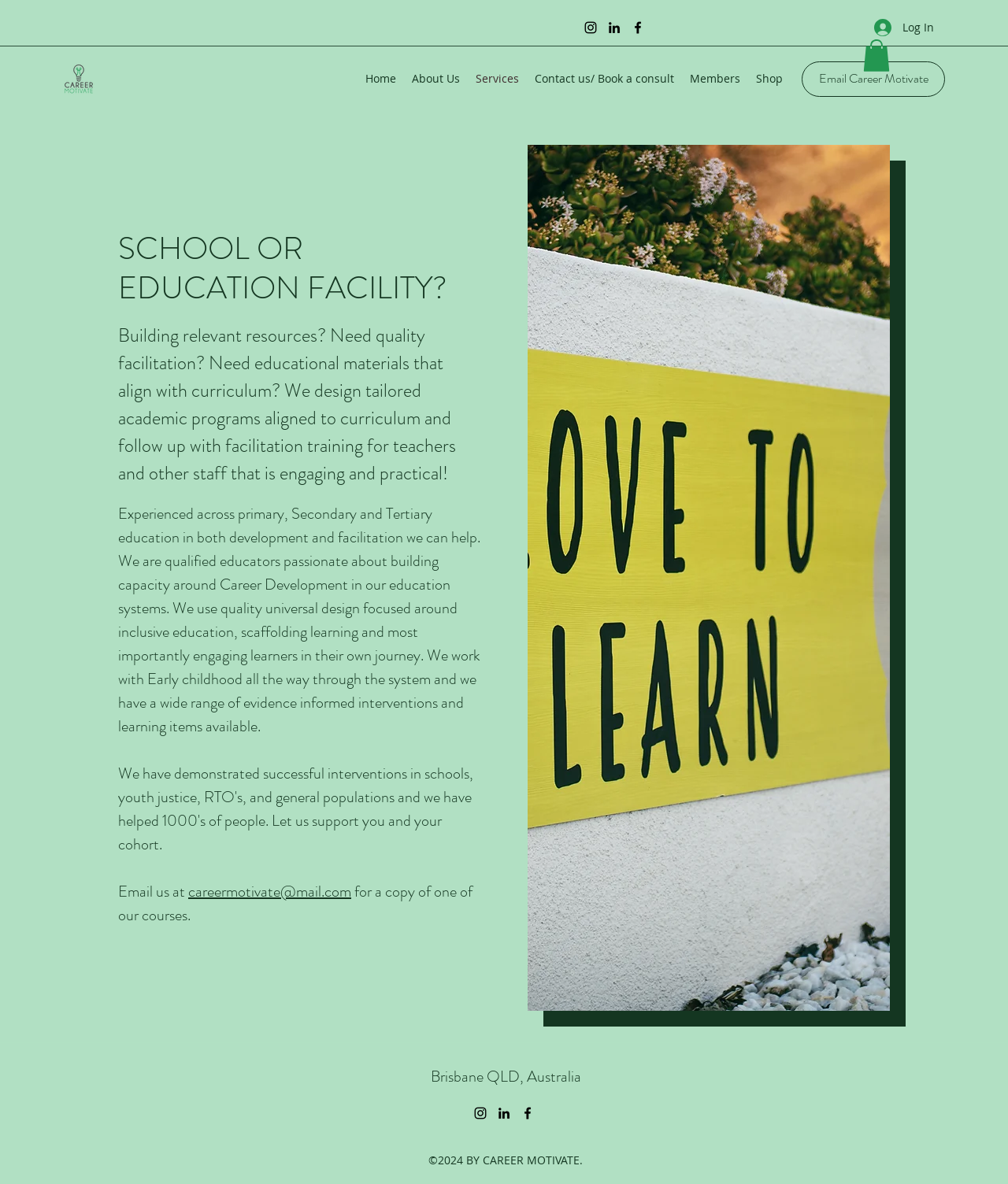Please respond to the question using a single word or phrase:
How many social media platforms are linked on the webpage?

3